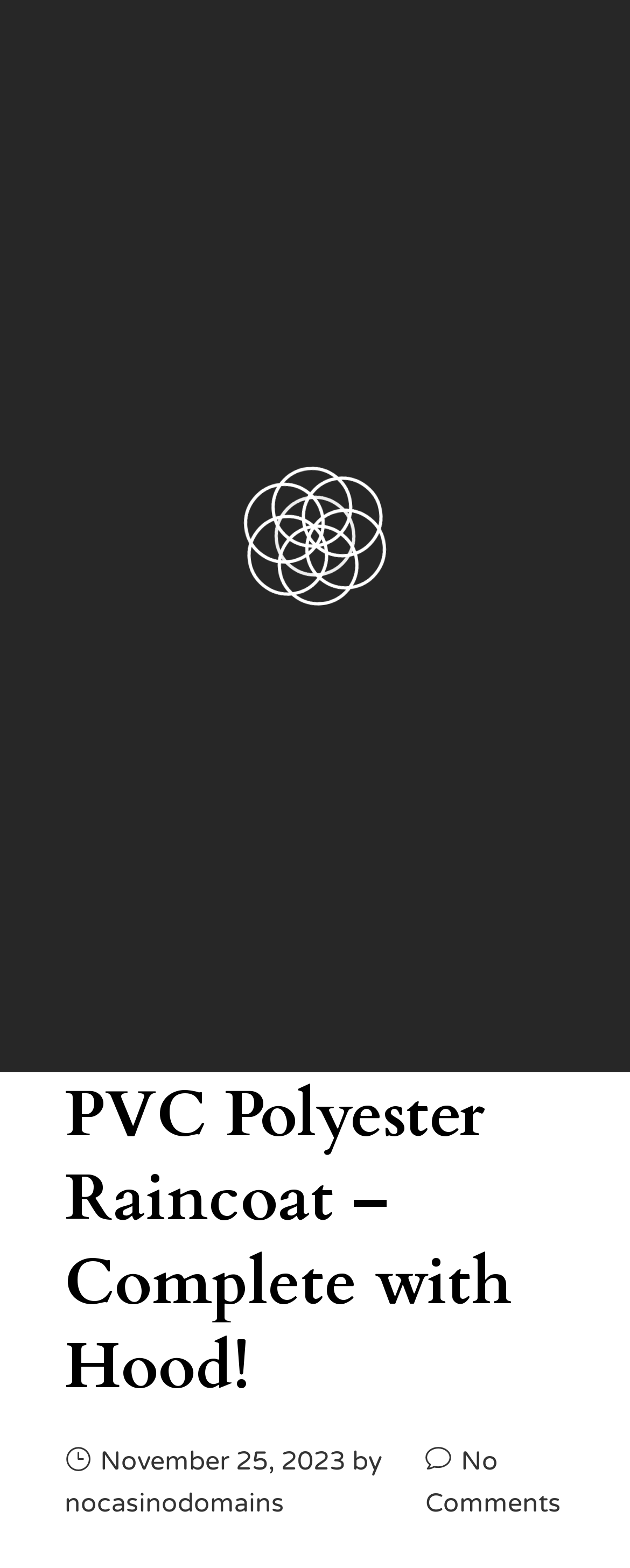What is the category of the main menu item?
Using the information presented in the image, please offer a detailed response to the question.

I navigated to the main menu and found a link element with the text 'BUSINESS', which suggests that it is a category of the main menu item.